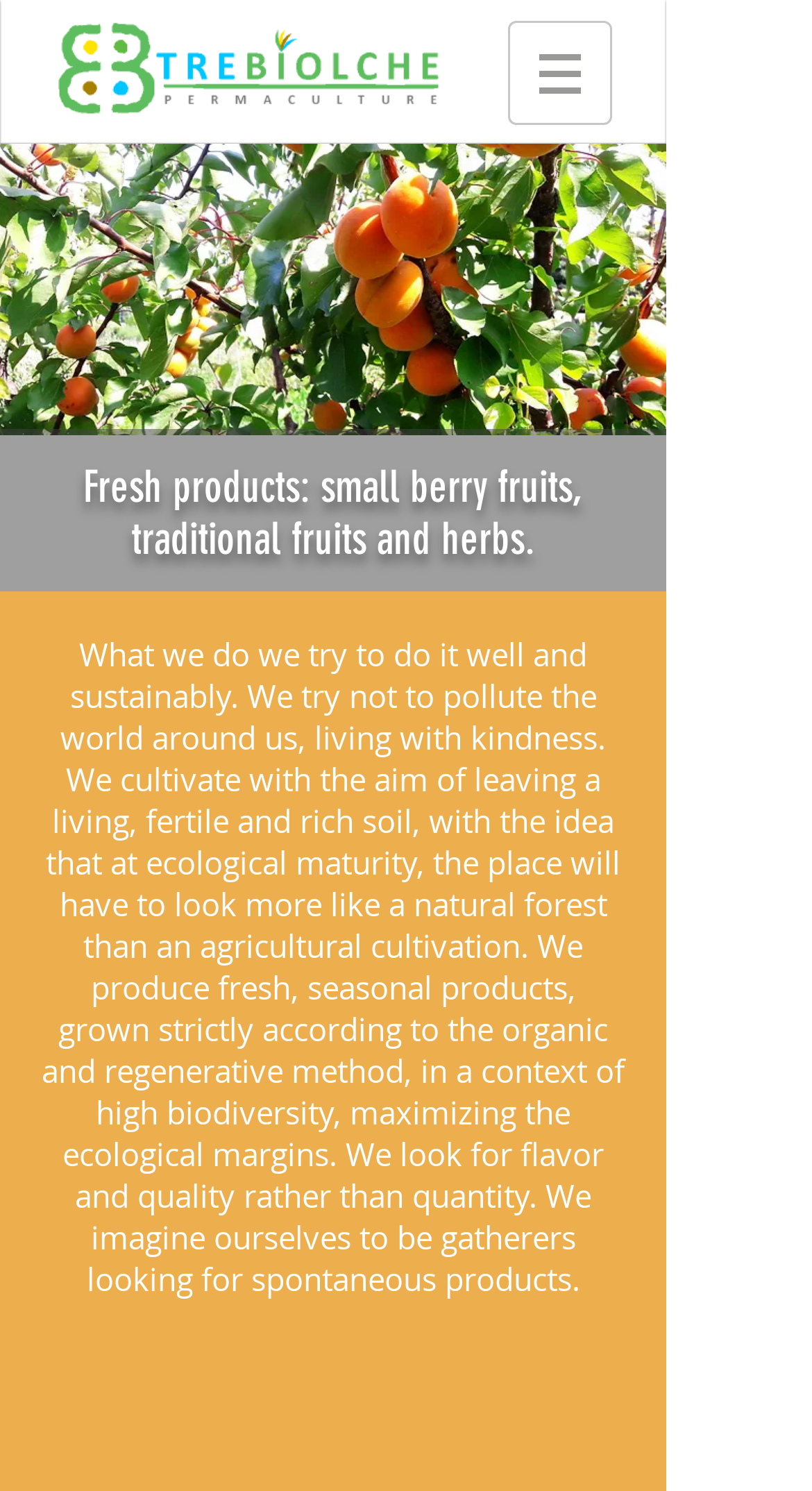What is the navigation menu located at?
Based on the image, provide your answer in one word or phrase.

Top right